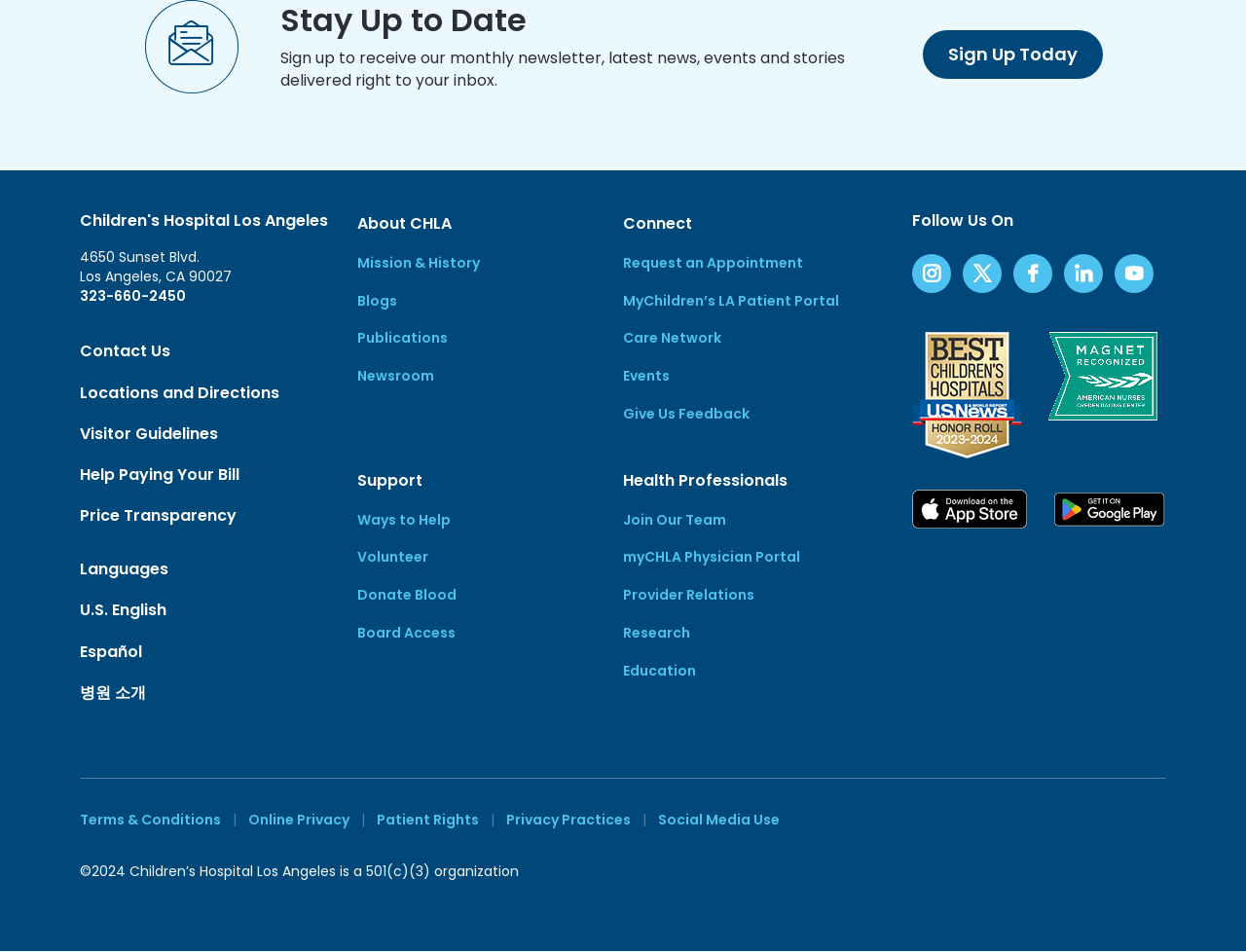Specify the bounding box coordinates for the region that must be clicked to perform the given instruction: "Contact us".

[0.064, 0.357, 0.137, 0.381]